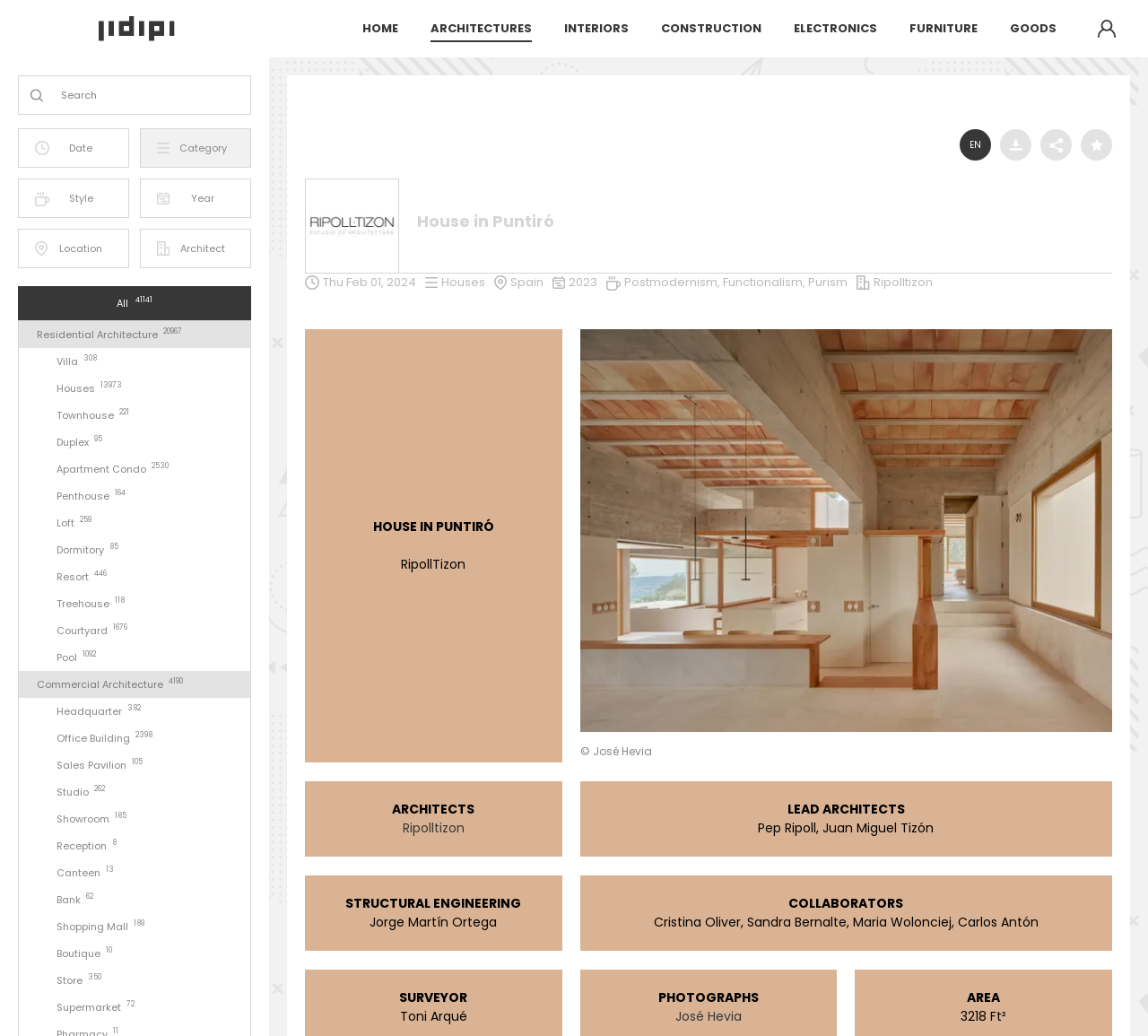Please give the bounding box coordinates of the area that should be clicked to fulfill the following instruction: "Click on the 'HOME' link". The coordinates should be in the format of four float numbers from 0 to 1, i.e., [left, top, right, bottom].

[0.316, 0.019, 0.347, 0.036]